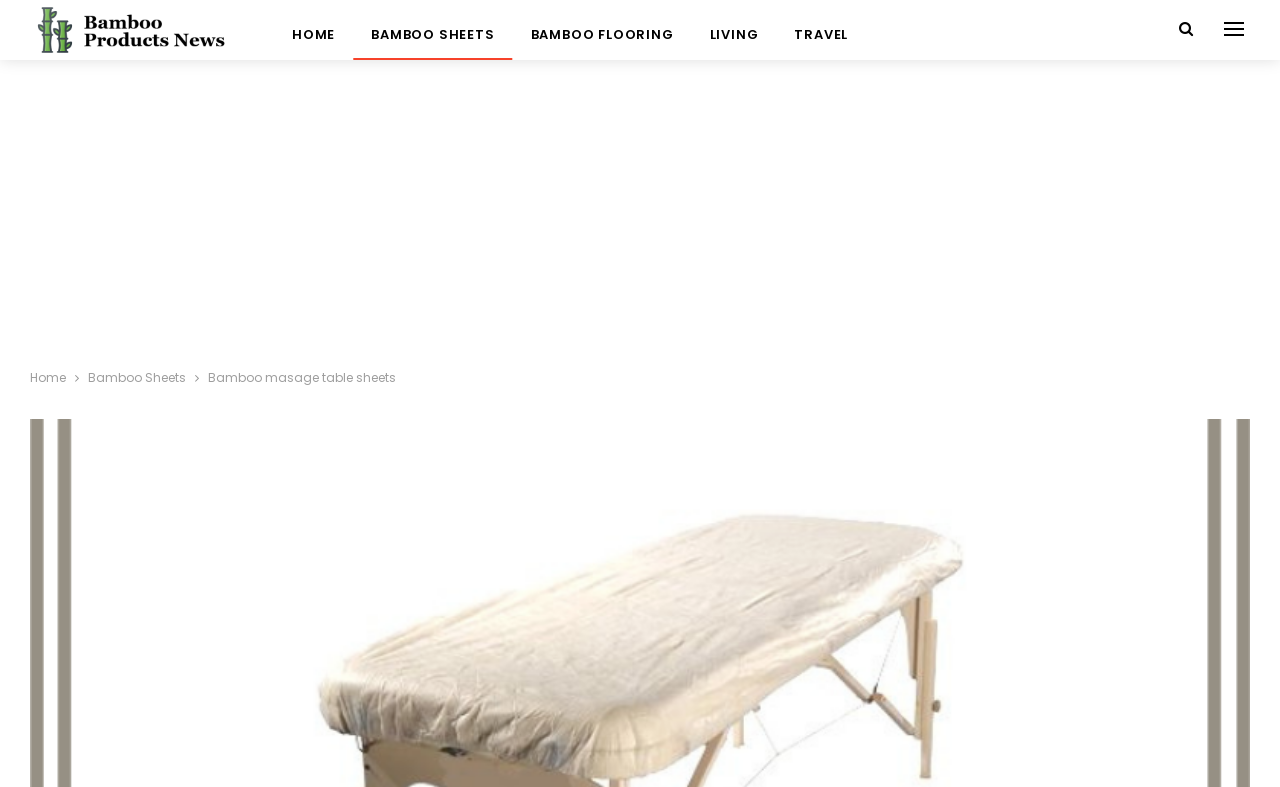Find and specify the bounding box coordinates that correspond to the clickable region for the instruction: "view TRAVEL page".

[0.607, 0.0, 0.677, 0.076]